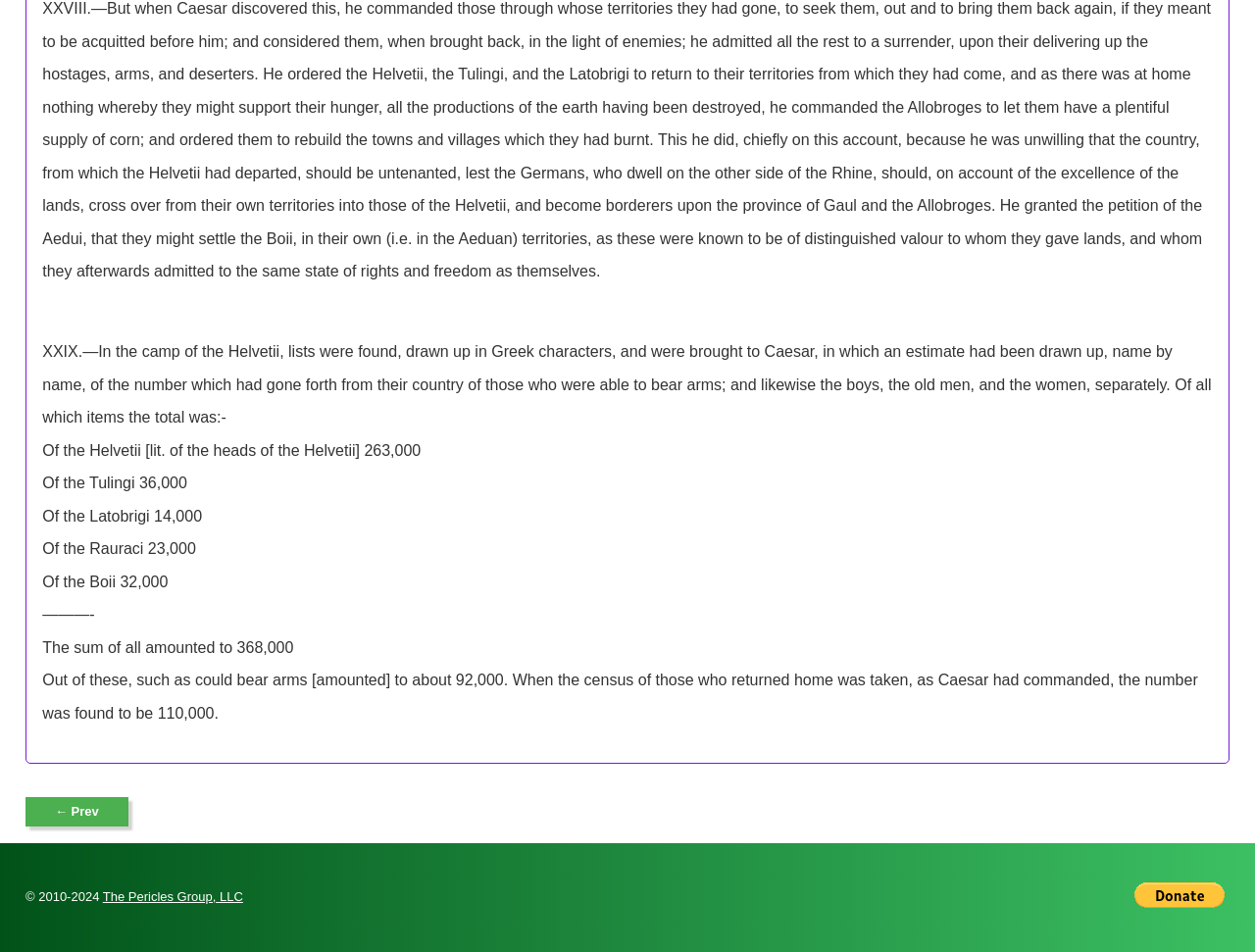Who is the commander mentioned in the text?
Using the screenshot, give a one-word or short phrase answer.

Caesar